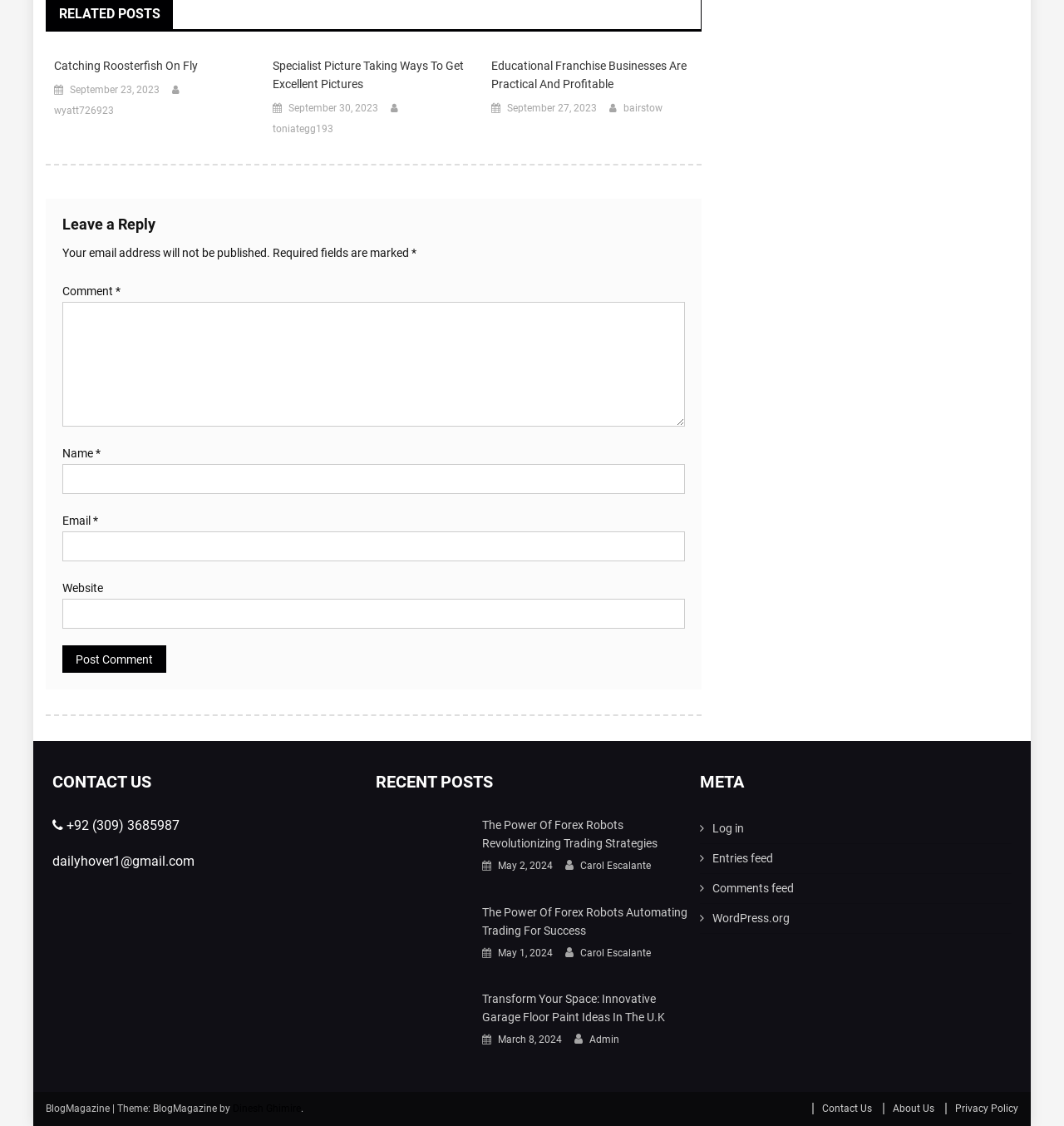Can you find the bounding box coordinates for the element that needs to be clicked to execute this instruction: "View the 'Recent Posts' section"? The coordinates should be given as four float numbers between 0 and 1, i.e., [left, top, right, bottom].

None